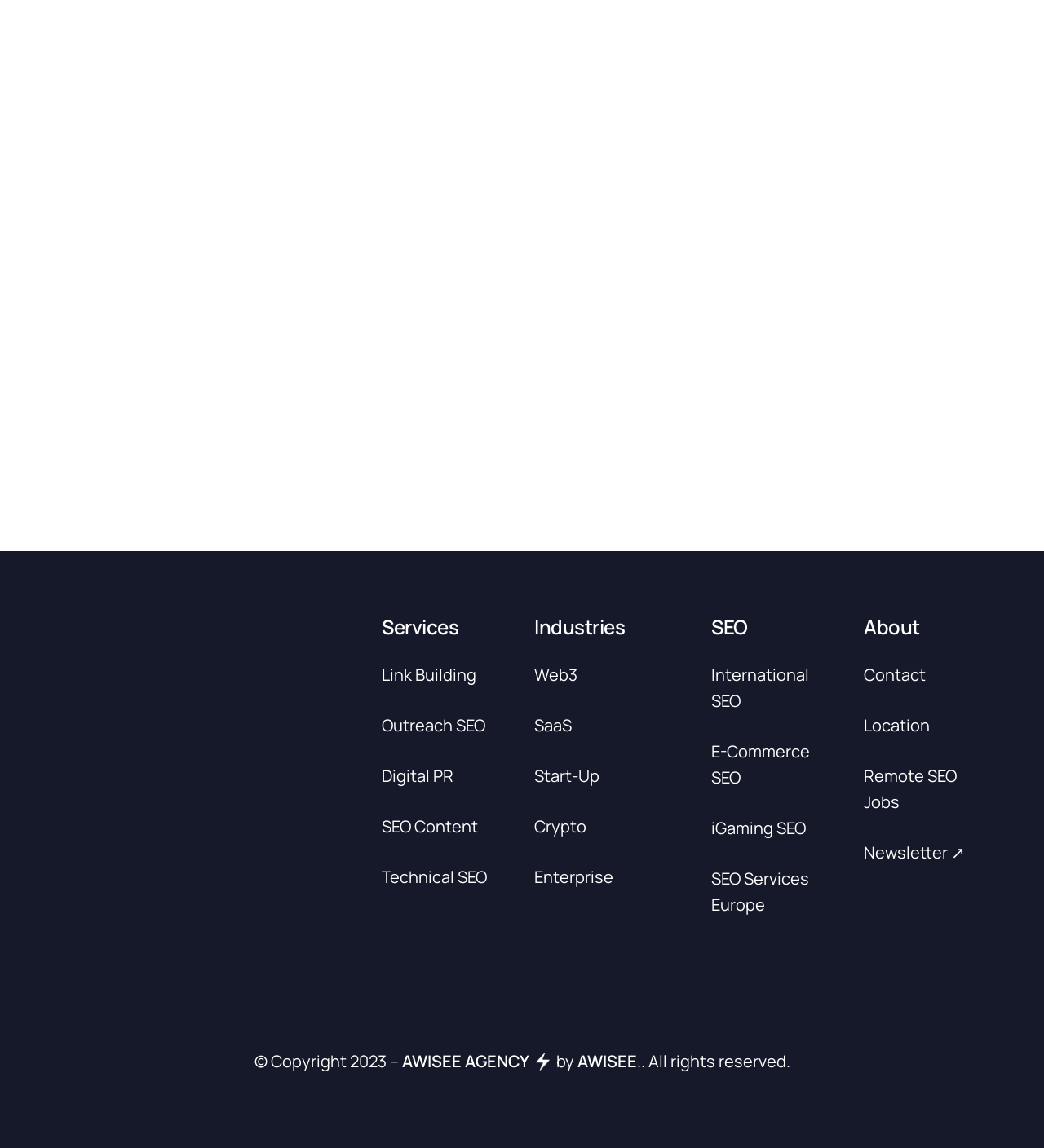Could you specify the bounding box coordinates for the clickable section to complete the following instruction: "Learn about SEO"?

[0.681, 0.537, 0.804, 0.556]